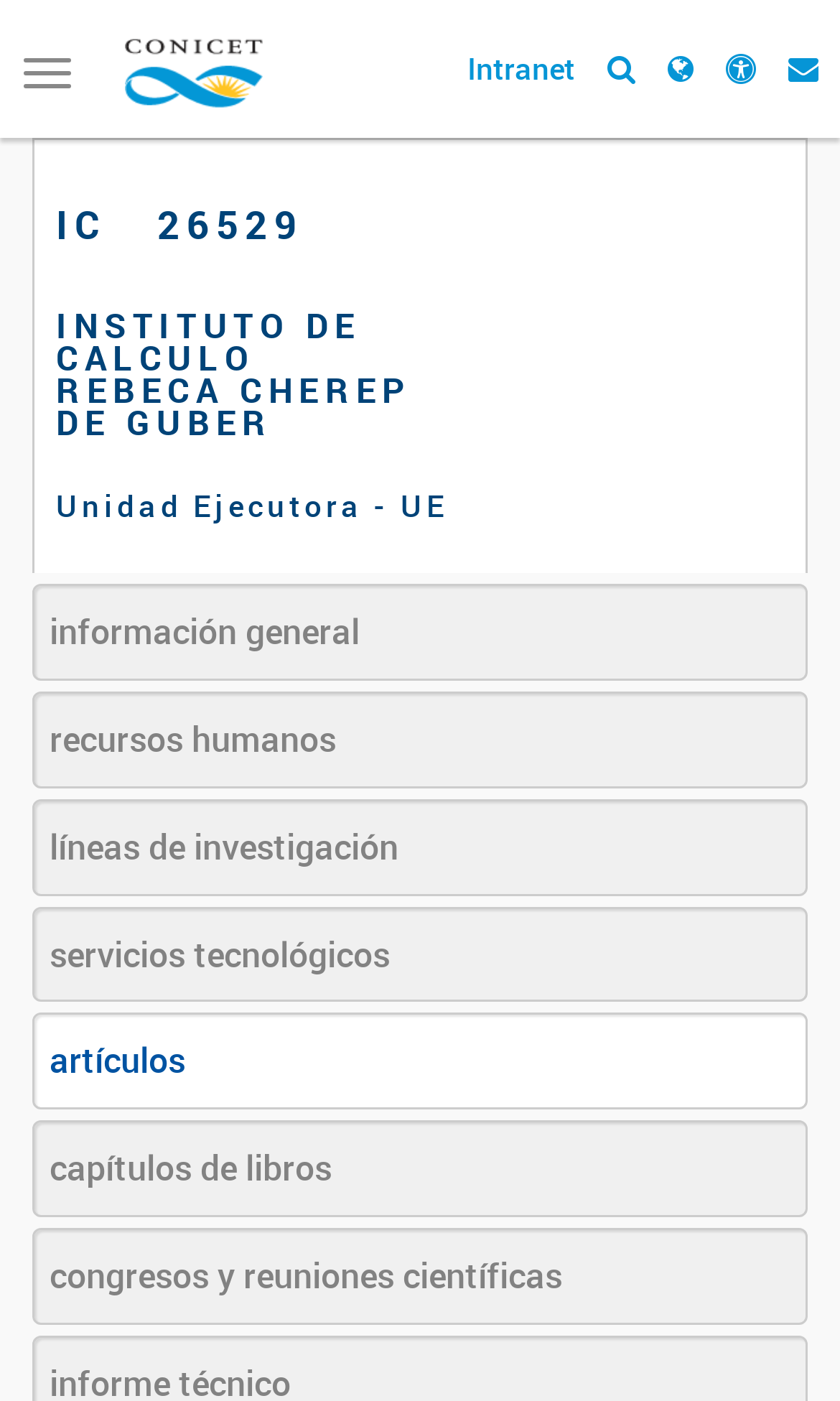Give an extensive and precise description of the webpage.

The webpage is about CONICET, a research institution, and its resources. At the top left, there is a button to toggle navigation. Next to it, there is a link to the CONICET homepage, accompanied by a CONICET logo image. 

On the top right, there are several links, including "Intranet" and four icons represented by Unicode characters. Below the top section, there is a block of text that displays the institution's information, including its ID number, name, and unit type.

The main content of the webpage is divided into six sections, each represented by a link. These sections are "información general" (general information), "recursos humanos" (human resources), "líneas de investigación" (research lines), "servicios tecnológicos" (technological services), "artículos" (articles), and "capítulos de libros" (book chapters) and "congresos y reuniones científicas" (congresses and scientific meetings). These links are arranged vertically, taking up most of the webpage's space.